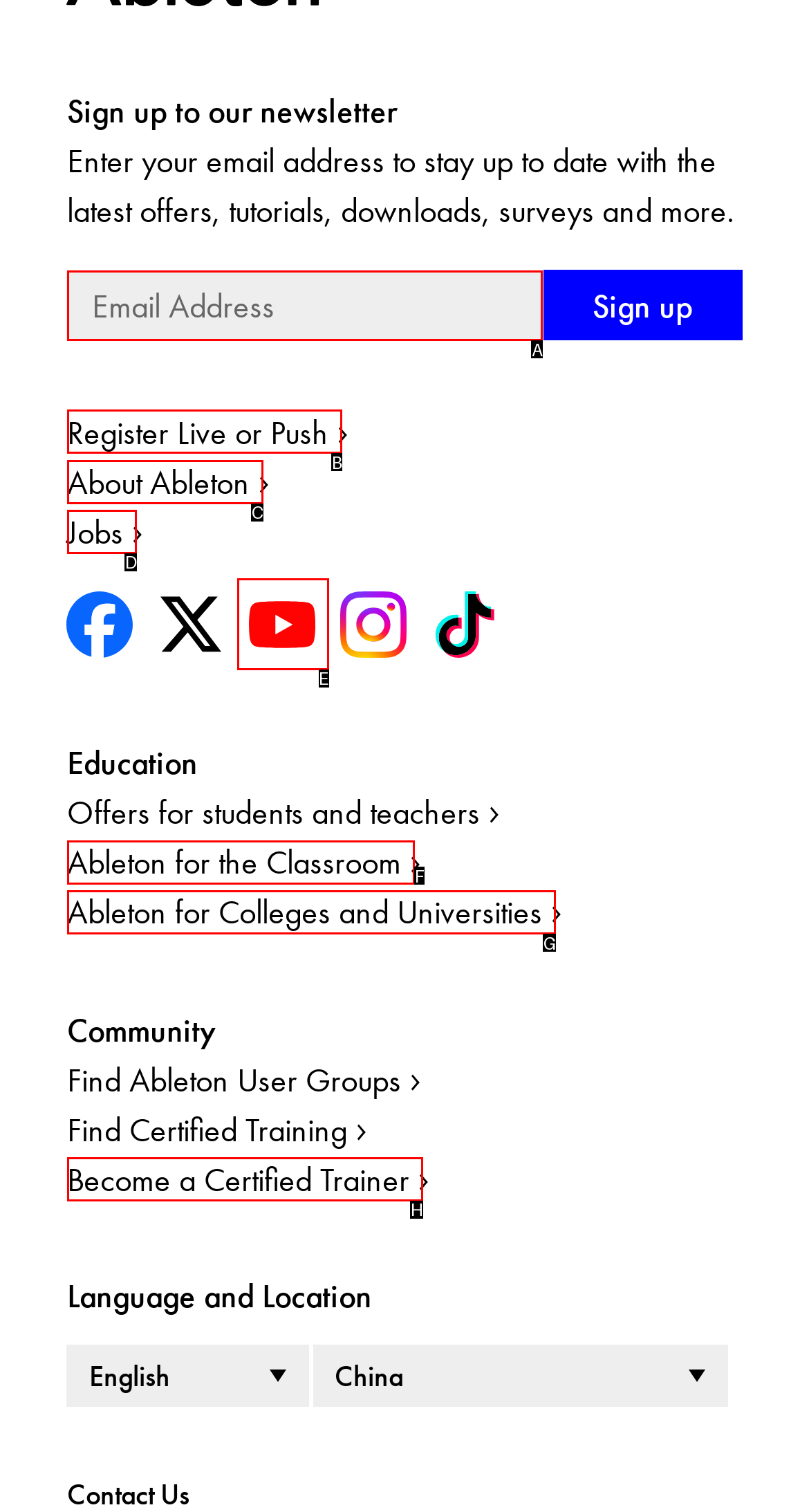For the task: Register Live or Push, tell me the letter of the option you should click. Answer with the letter alone.

B